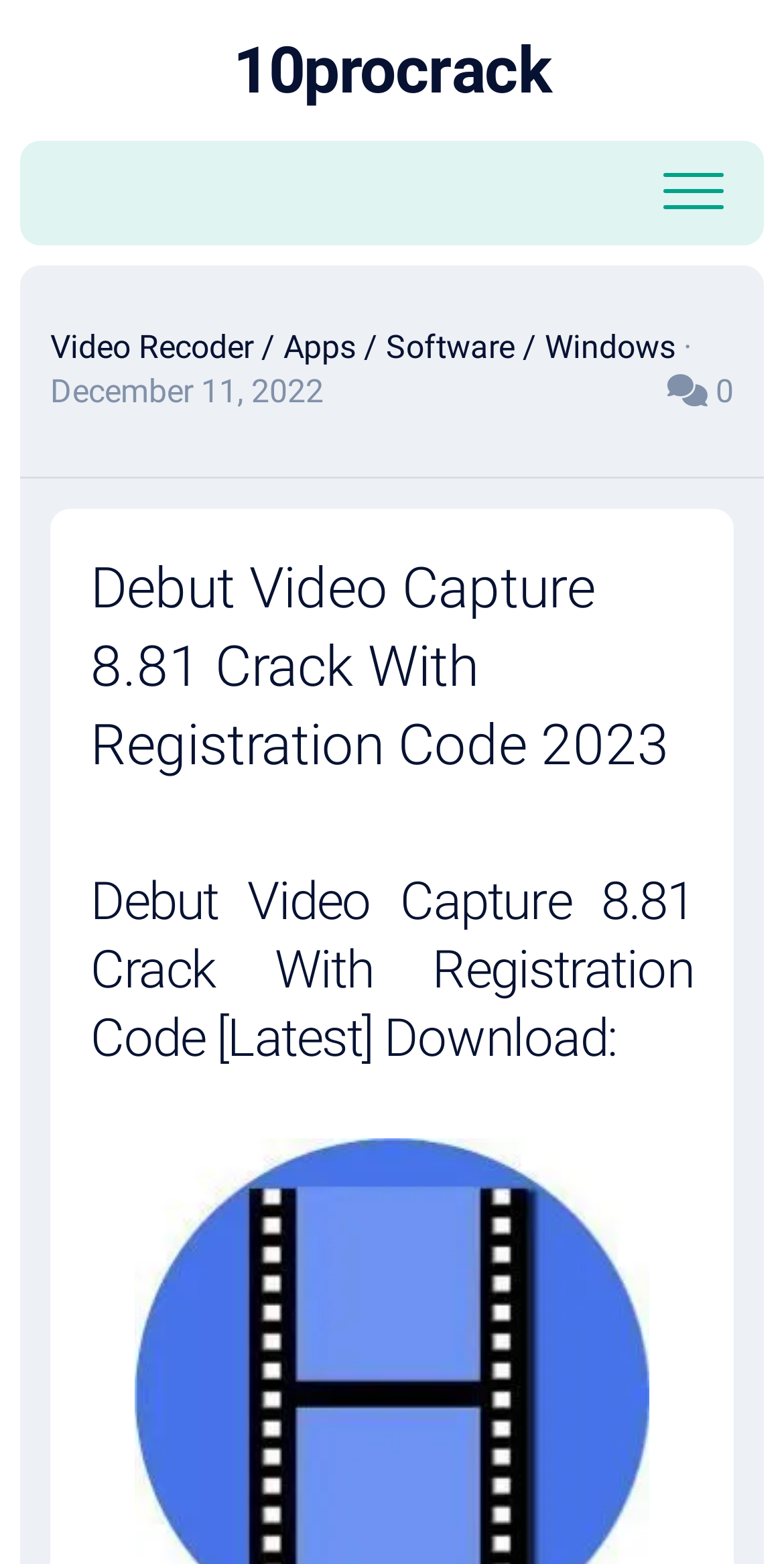Kindly respond to the following question with a single word or a brief phrase: 
What is the name of the website?

10procrack